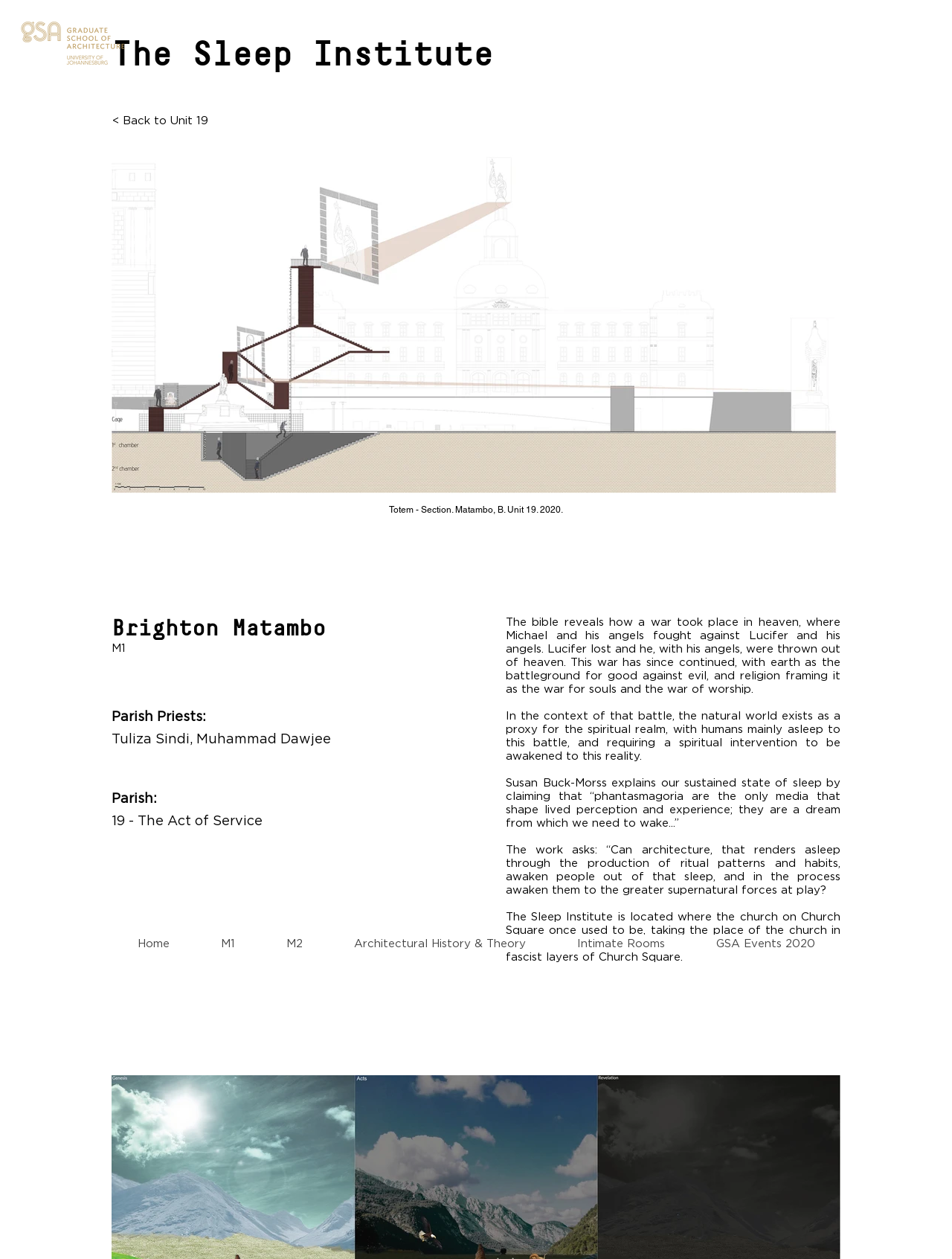Give a concise answer using one word or a phrase to the following question:
What is the unit number of Brighton Matambo?

M1